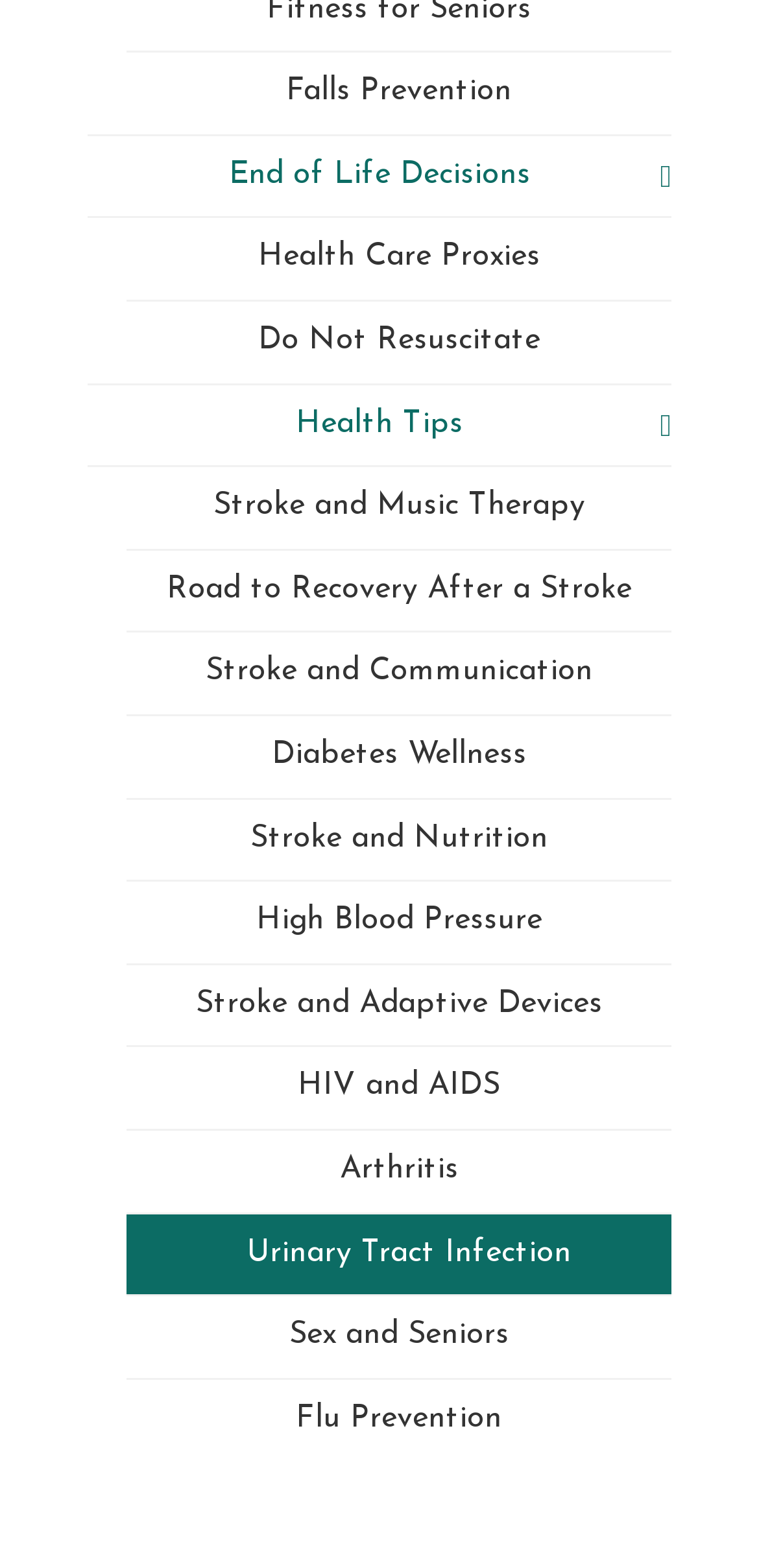Locate the bounding box coordinates of the area to click to fulfill this instruction: "Check the breaking news". The bounding box should be presented as four float numbers between 0 and 1, in the order [left, top, right, bottom].

None